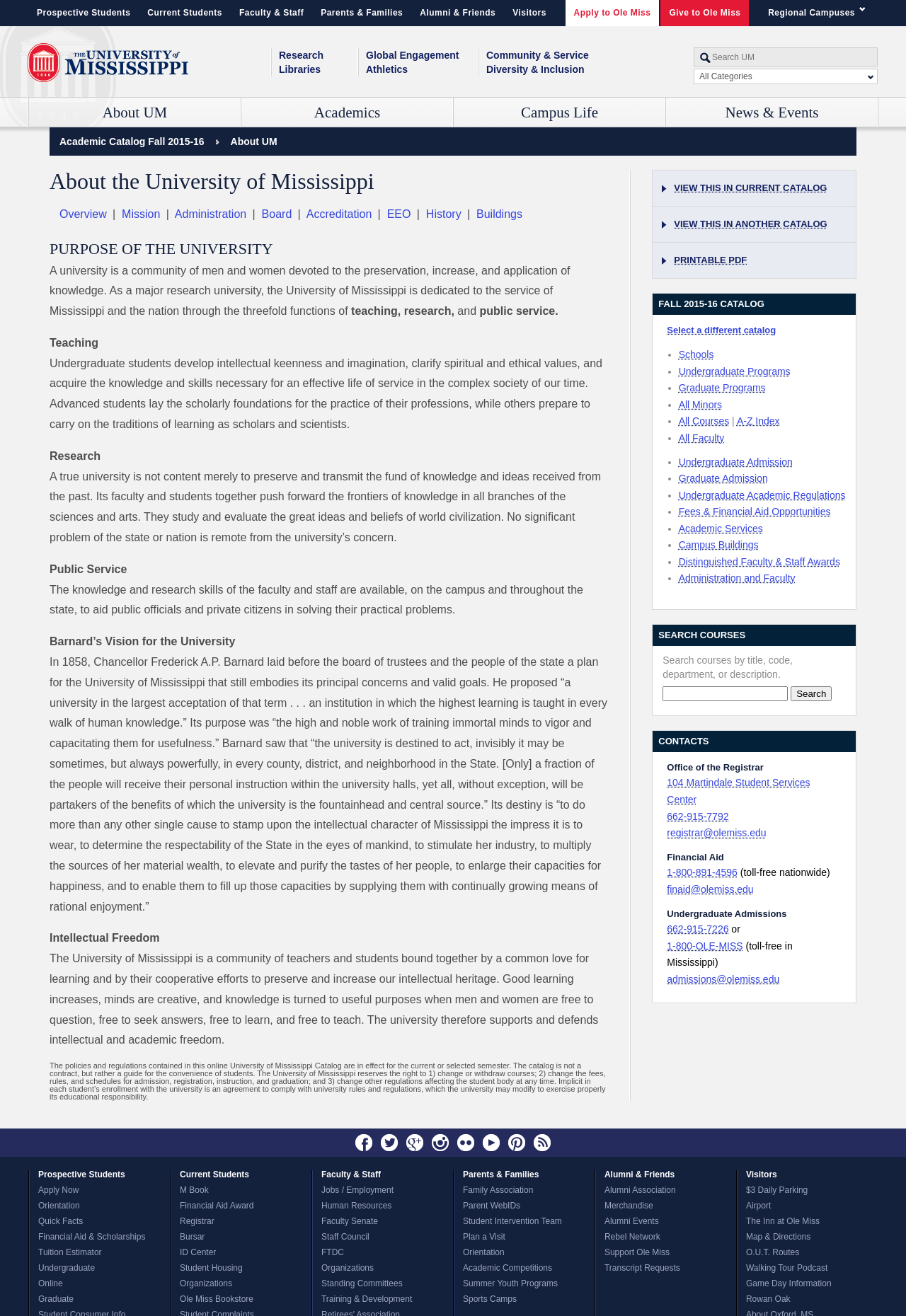Identify the bounding box for the described UI element. Provide the coordinates in (top-left x, top-left y, bottom-right x, bottom-right y) format with values ranging from 0 to 1: FTDC

[0.345, 0.948, 0.5, 0.96]